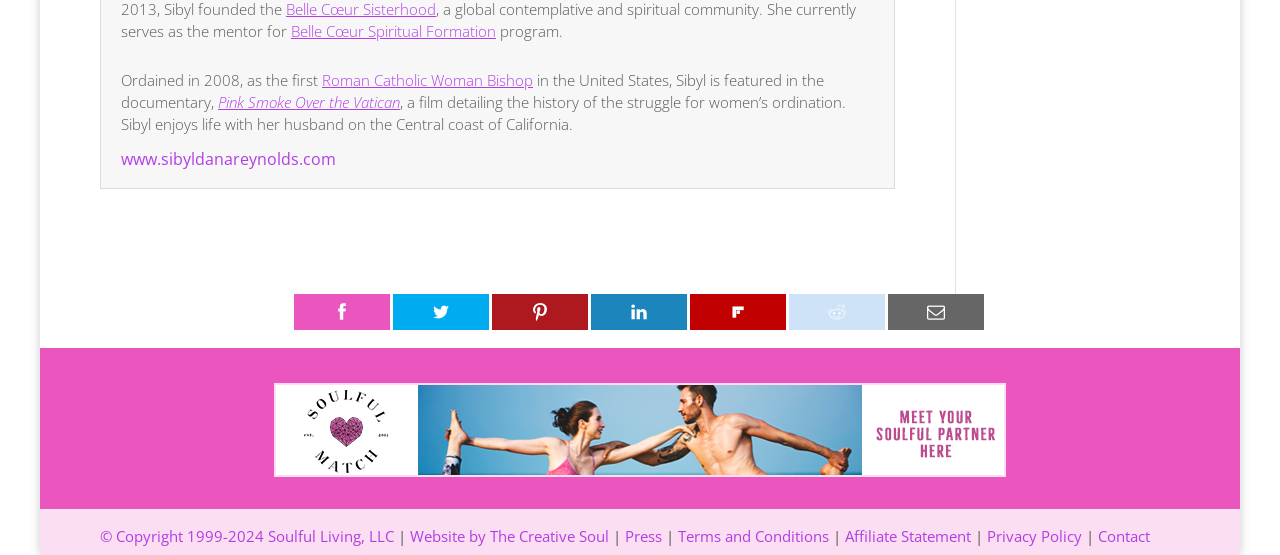Locate the bounding box coordinates of the clickable element to fulfill the following instruction: "Go to Sibyl's website". Provide the coordinates as four float numbers between 0 and 1 in the format [left, top, right, bottom].

[0.095, 0.267, 0.262, 0.307]